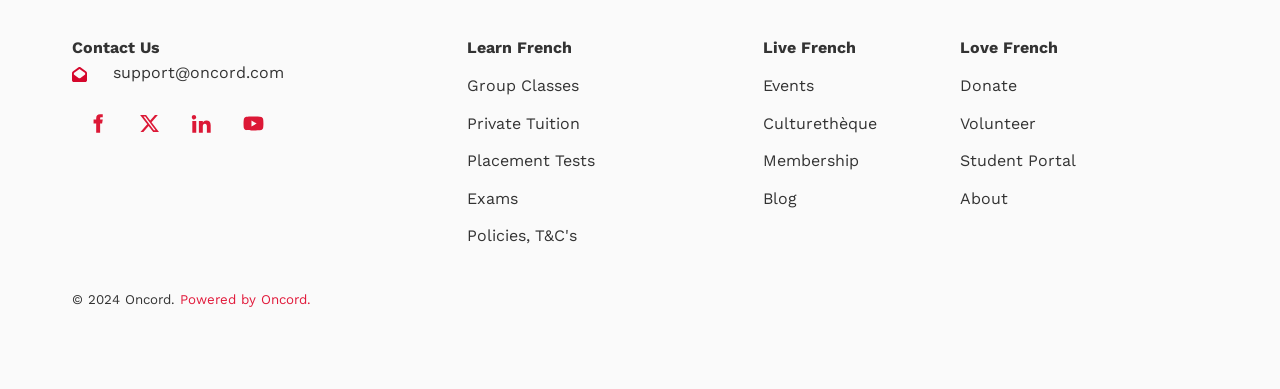Pinpoint the bounding box coordinates of the area that should be clicked to complete the following instruction: "Donate". The coordinates must be given as four float numbers between 0 and 1, i.e., [left, top, right, bottom].

[0.75, 0.195, 0.795, 0.244]